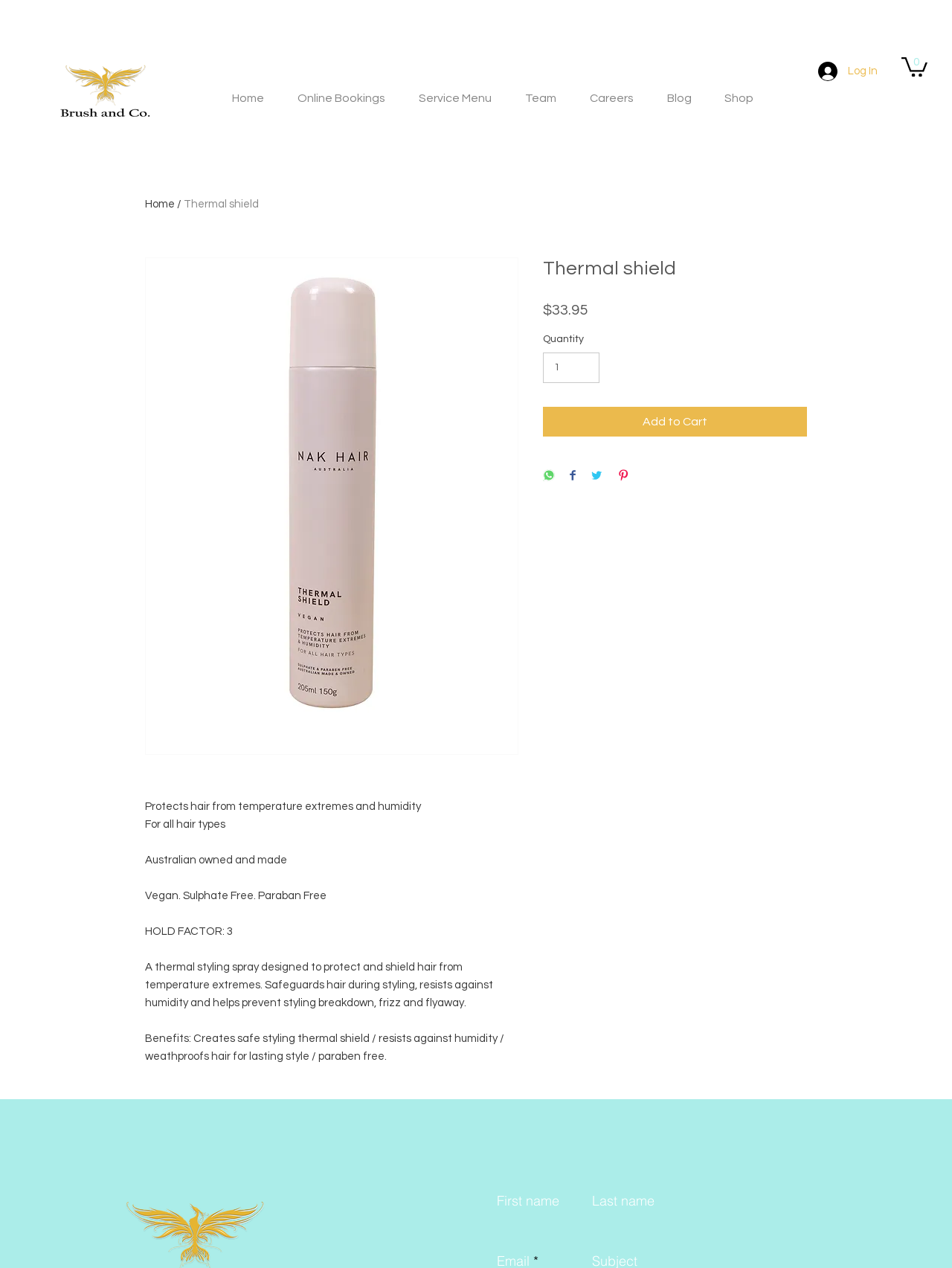Find the coordinates for the bounding box of the element with this description: "The essence of the Quran".

None